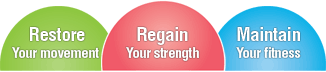What is the goal of the **Regain** keyword?
Please provide a comprehensive answer based on the visual information in the image.

The **Regain** keyword, in a vibrant pink, highlights the goal of rebuilding strength, which is an important aspect of physical health and rehabilitation.